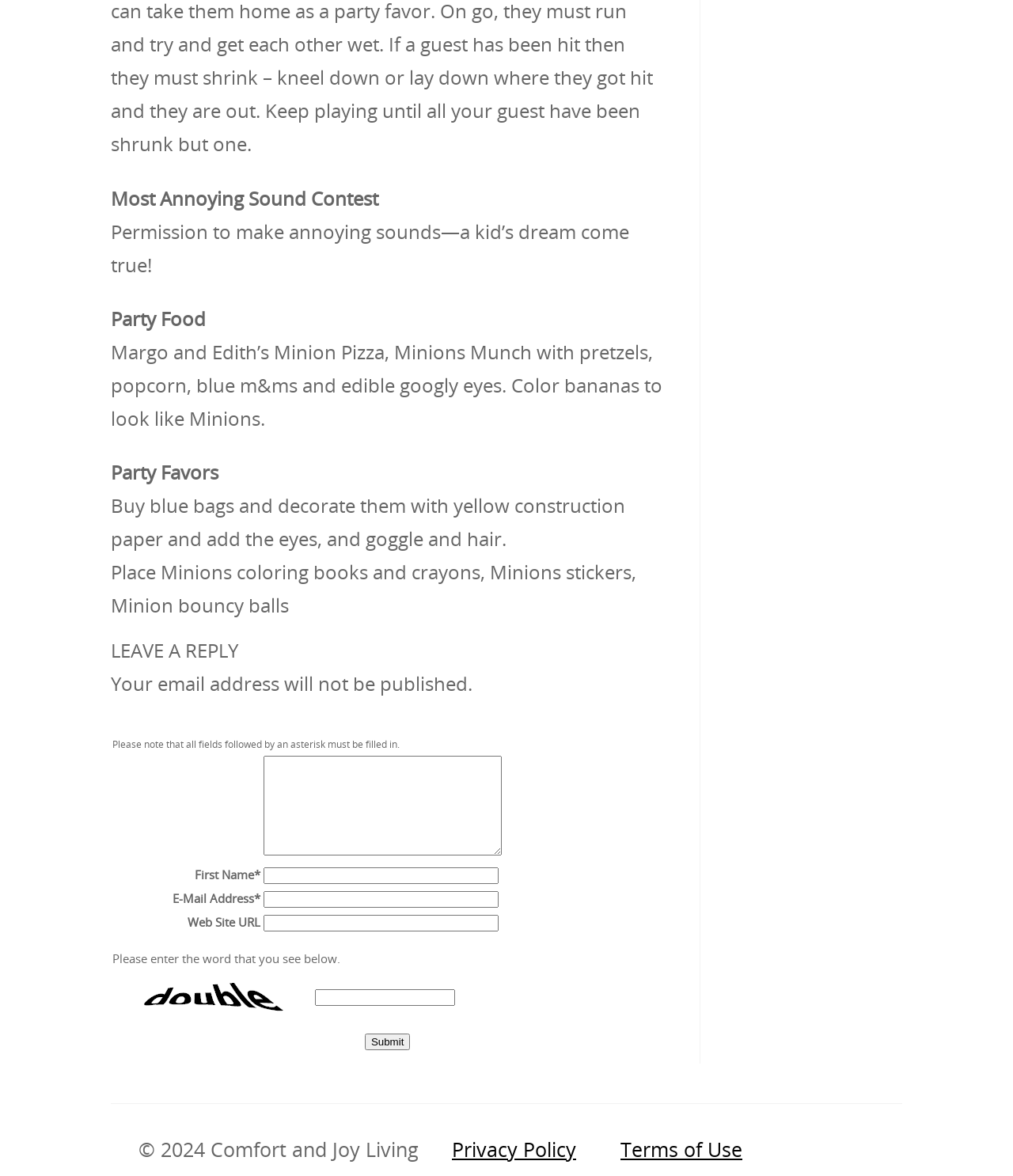Locate the bounding box coordinates of the clickable part needed for the task: "View privacy policy".

[0.446, 0.965, 0.569, 0.988]